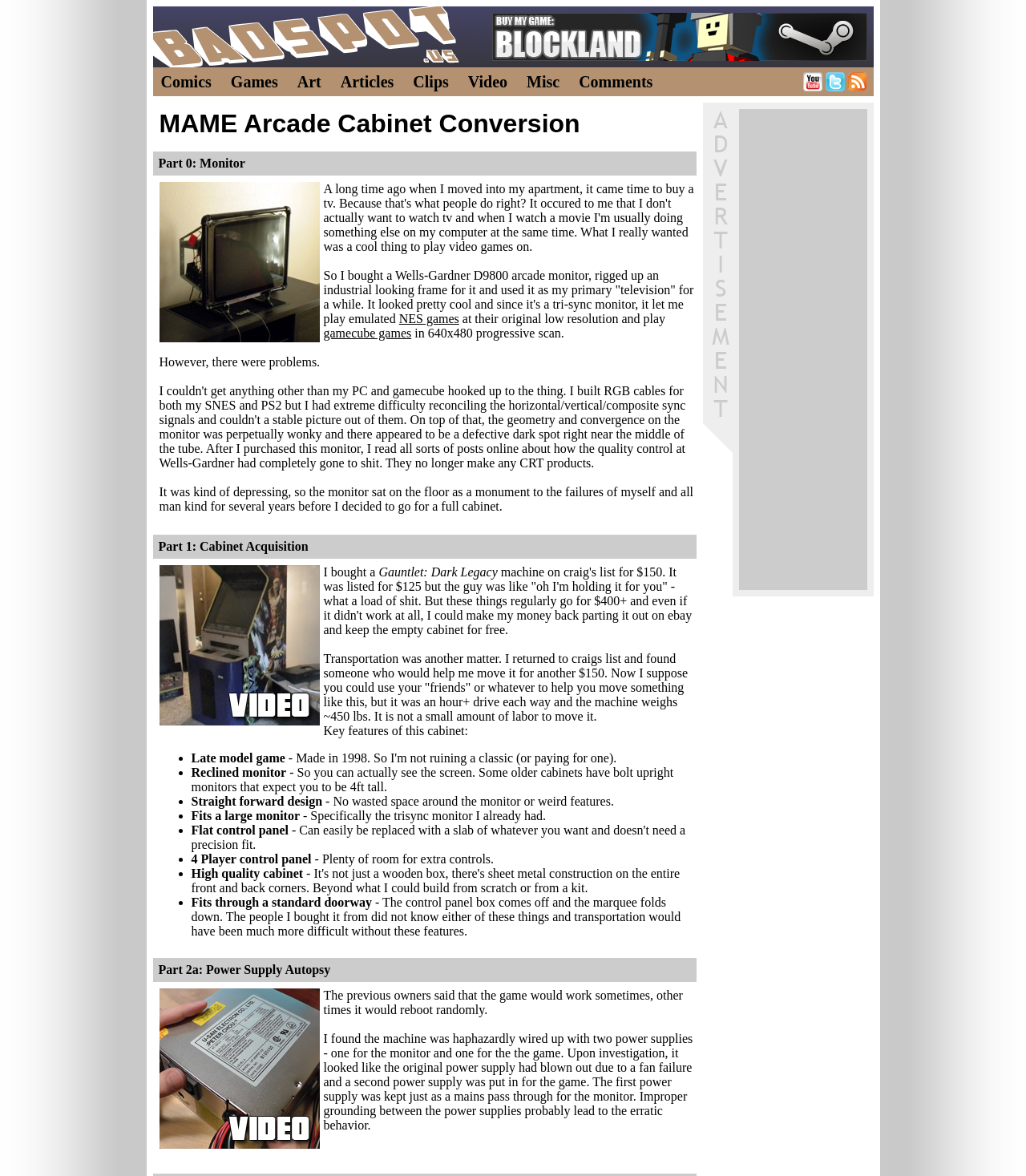Determine the bounding box coordinates of the clickable element necessary to fulfill the instruction: "Click on the 'Comics' link". Provide the coordinates as four float numbers within the 0 to 1 range, i.e., [left, top, right, bottom].

[0.157, 0.062, 0.206, 0.077]